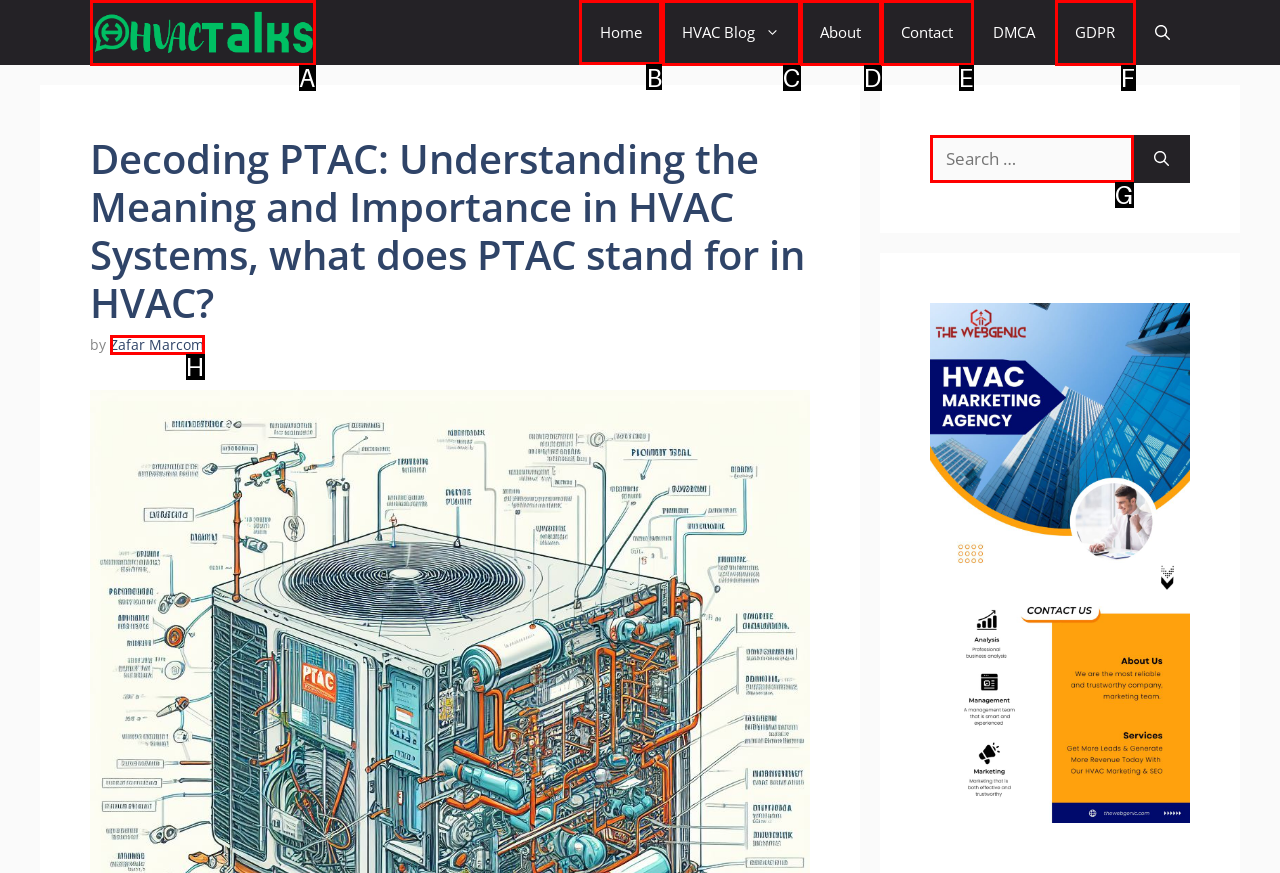From the given choices, which option should you click to complete this task: Go to the Home page? Answer with the letter of the correct option.

None